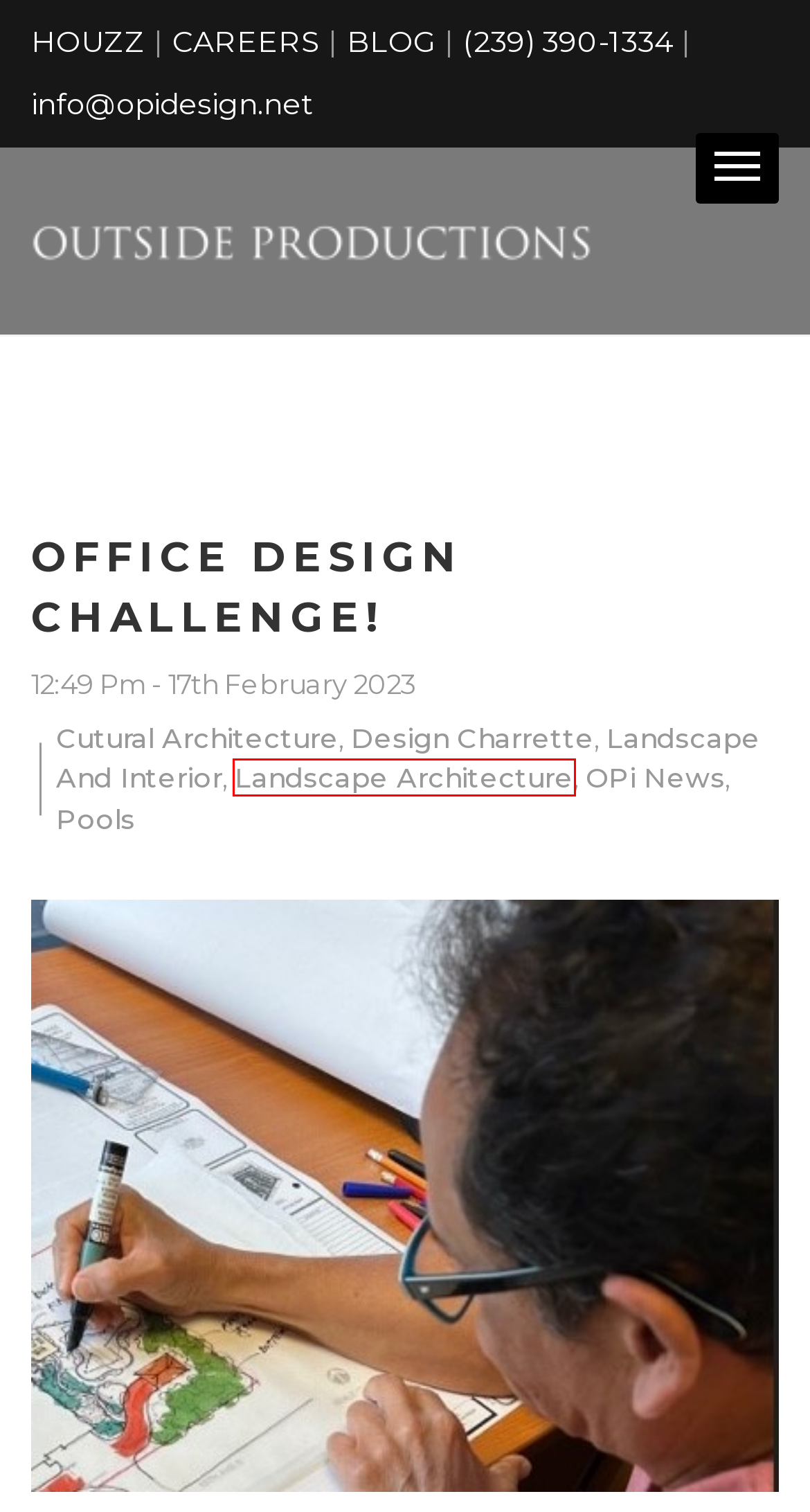Given a screenshot of a webpage with a red bounding box highlighting a UI element, determine which webpage description best matches the new webpage that appears after clicking the highlighted element. Here are the candidates:
A. Outside Productions International | Florida Landscape Architects
B. Blog | Outside Productions International
C. AutoCAD drafted landscape architecture construction details
D. OPi News Archives - Outside Productions International
E. Landscape Architecture Archives - Outside Productions International
F. This day trip from Naples has considered endangered plants & animals.
G. Cutural Architecture Archives - Outside Productions International
H. New post title.. New post title.. New post title.. New post title..

E